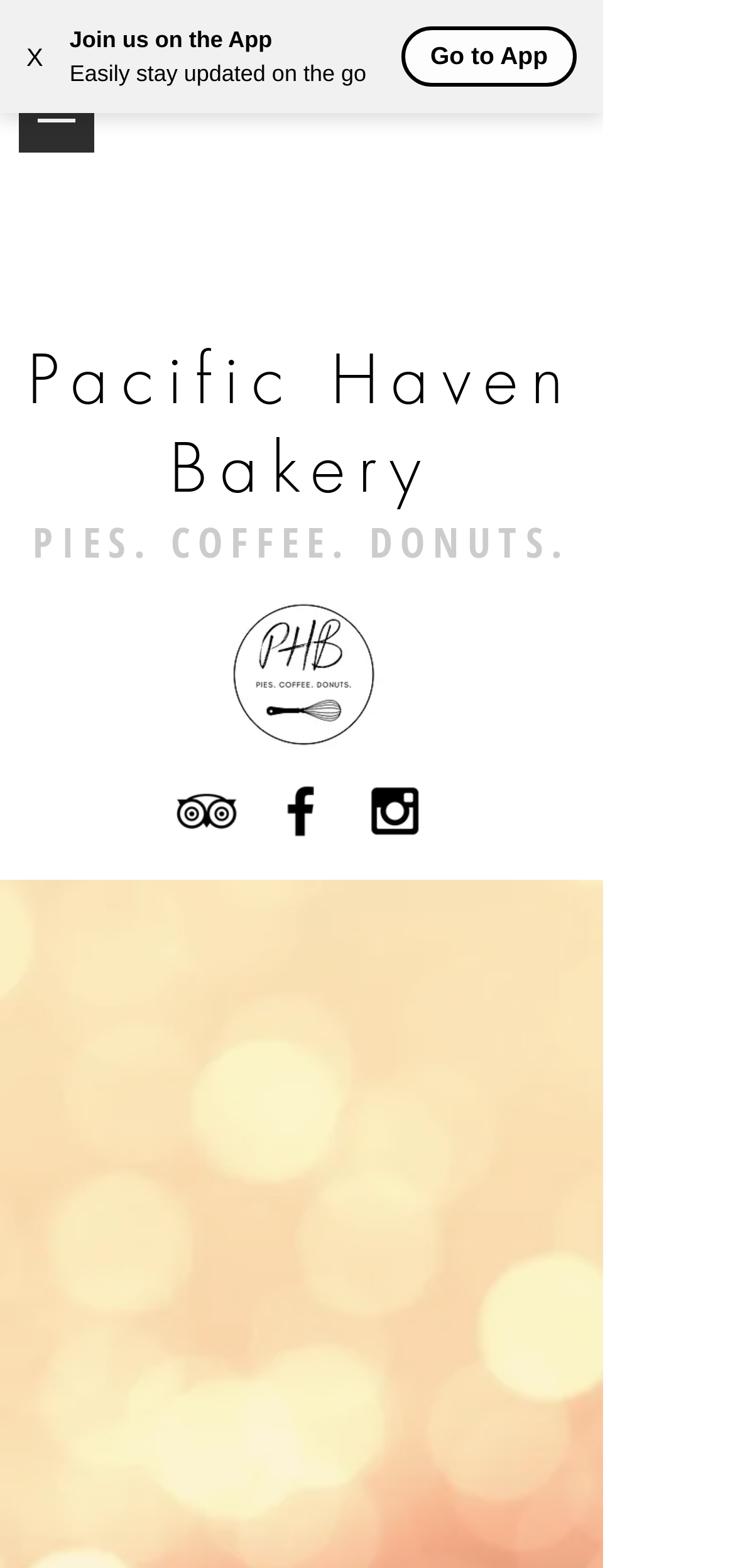What is the name of the bakery?
Offer a detailed and exhaustive answer to the question.

The name of the bakery can be found in the heading element with the text 'Pacific Haven Bakery' which is located at the top of the webpage.